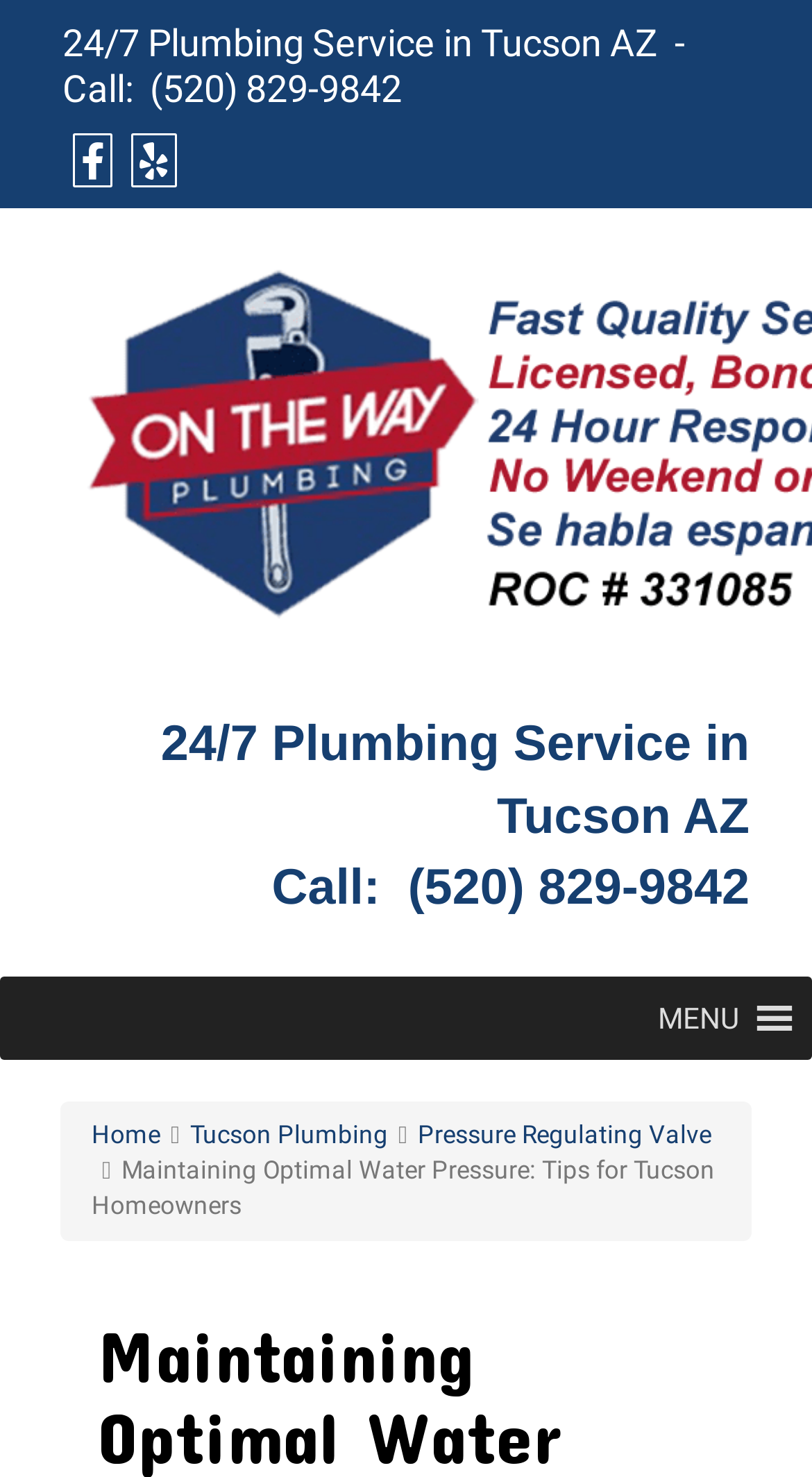Give a succinct answer to this question in a single word or phrase: 
What is the city mentioned in the webpage?

Tucson